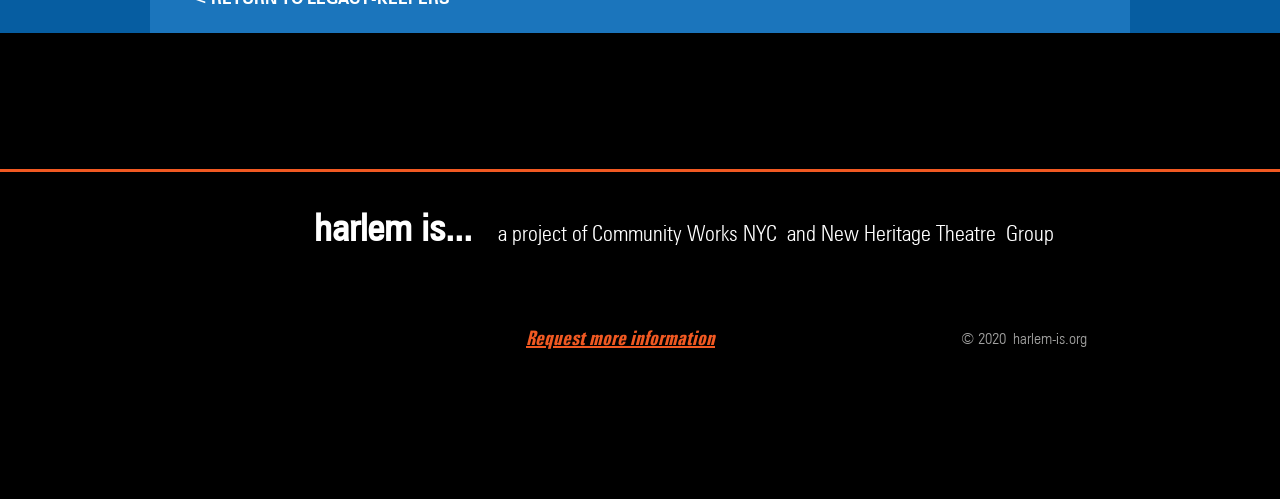Respond to the question below with a single word or phrase: What is the purpose of the 'Request more information' link?

To request more information